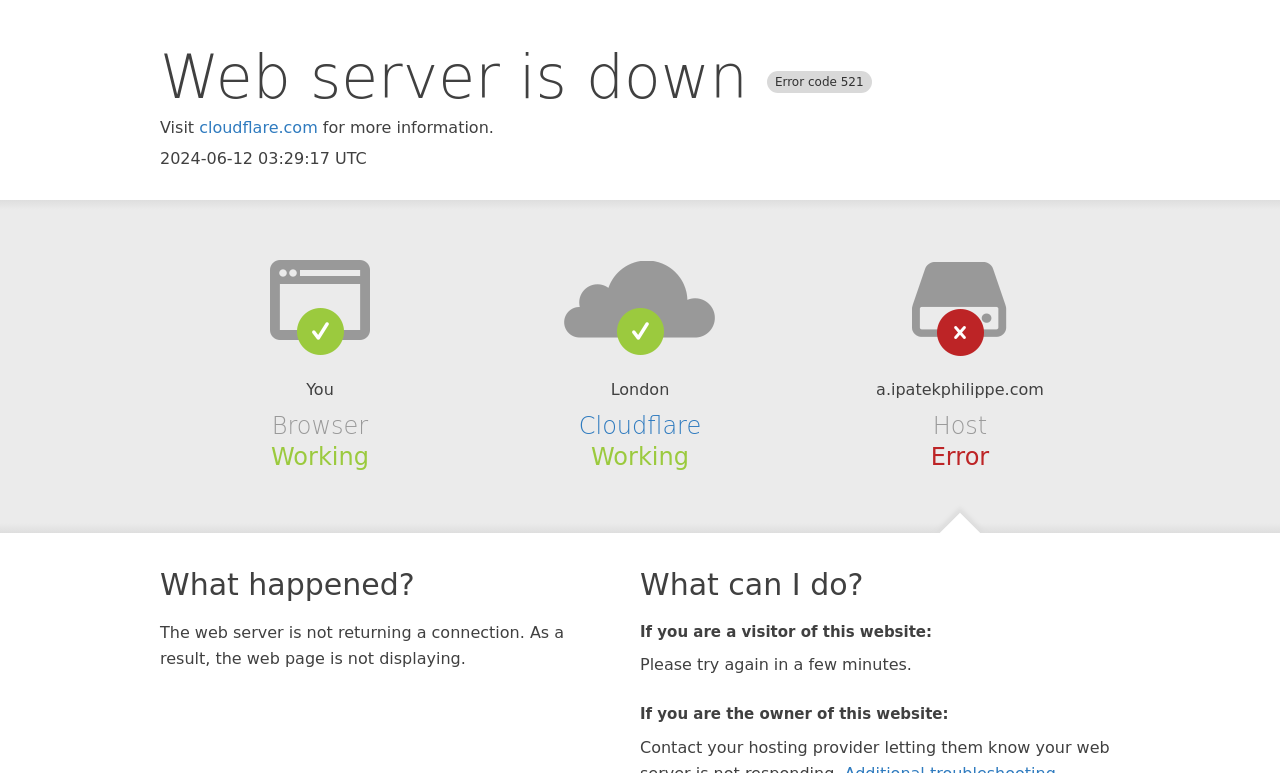What is the current status of the browser?
Answer the question with a single word or phrase, referring to the image.

Working